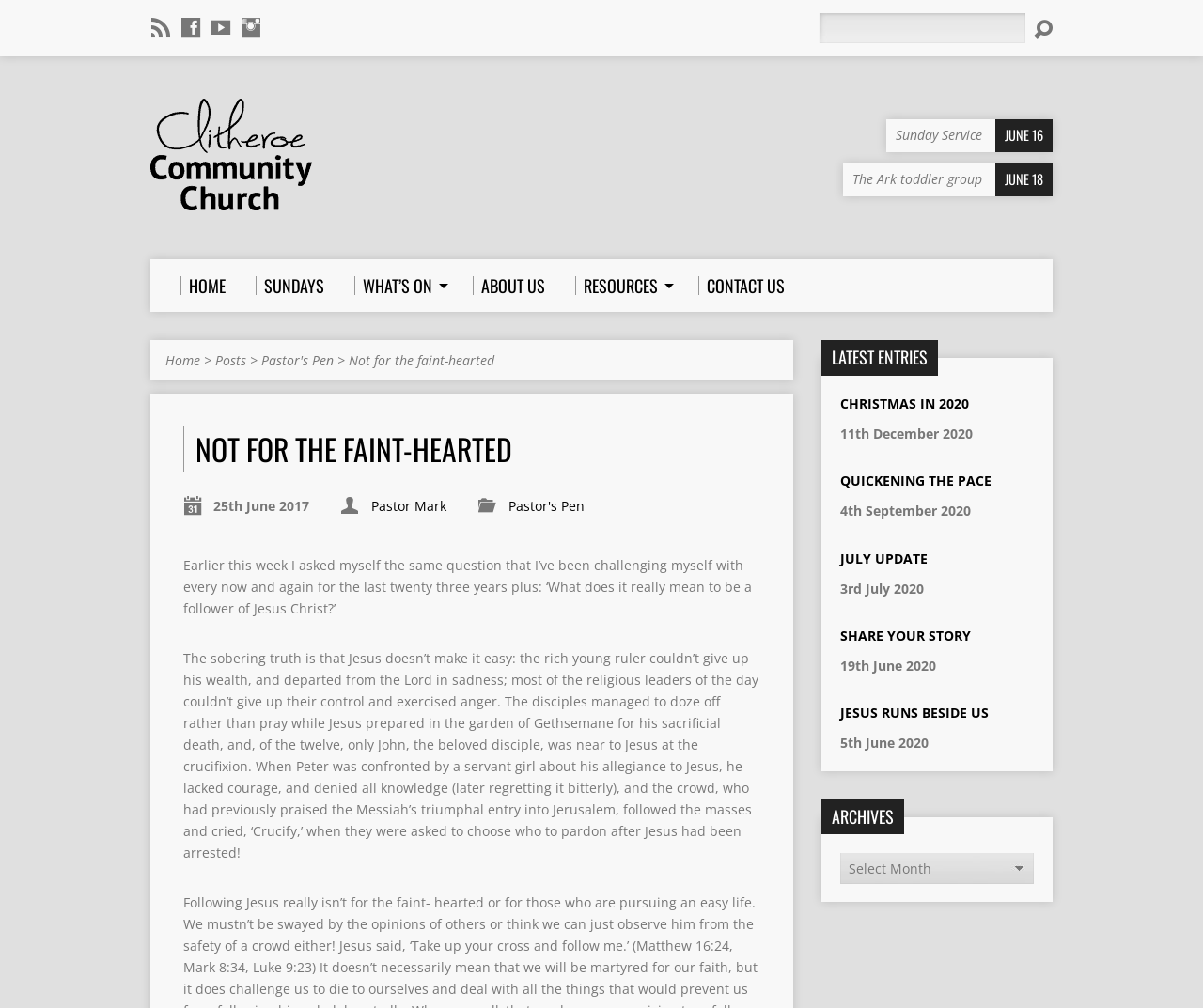Can you determine the bounding box coordinates of the area that needs to be clicked to fulfill the following instruction: "Check the 'ARCHIVES'"?

[0.683, 0.793, 0.752, 0.828]